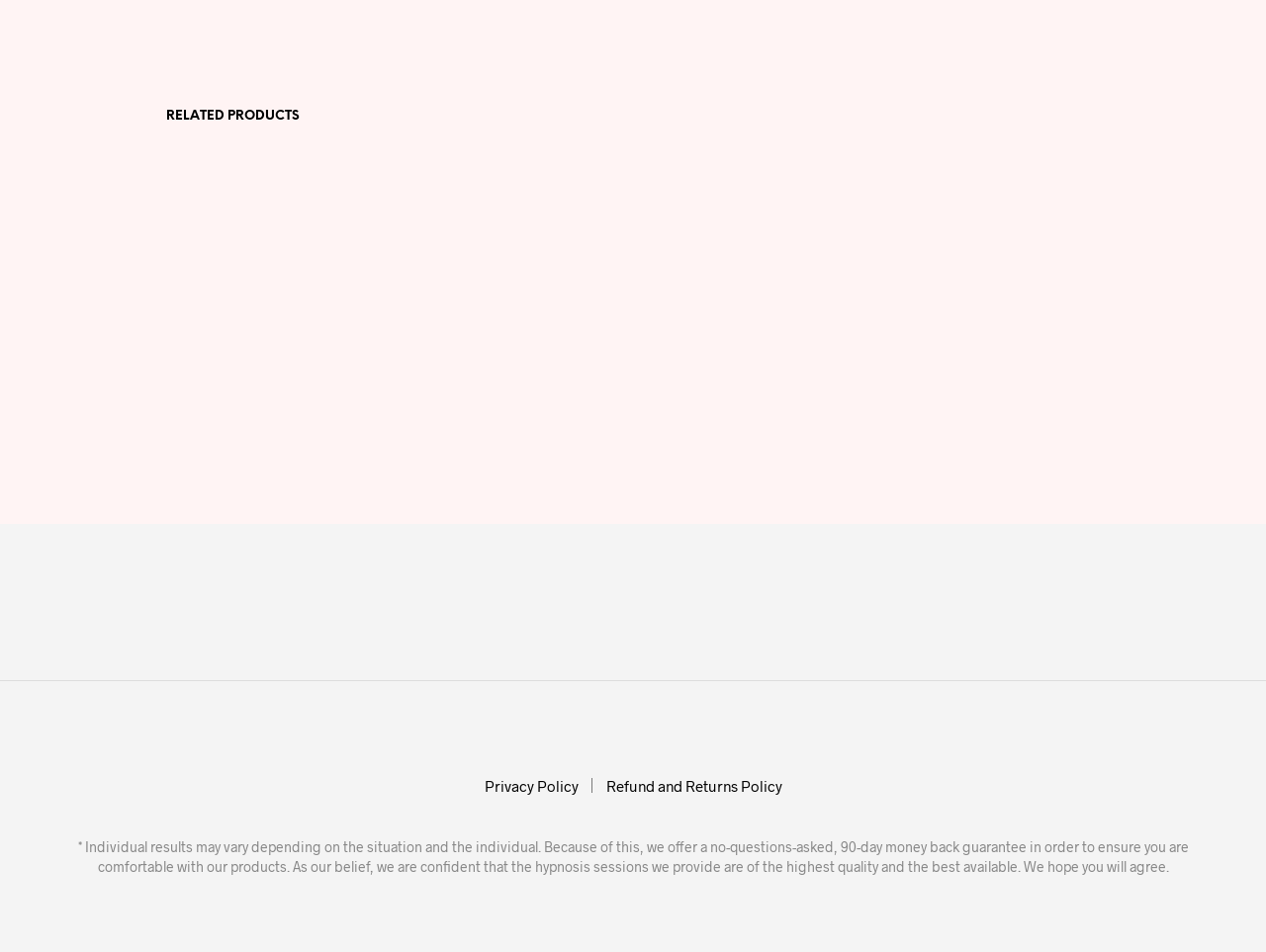How many products are displayed?
Using the image as a reference, answer with just one word or a short phrase.

5